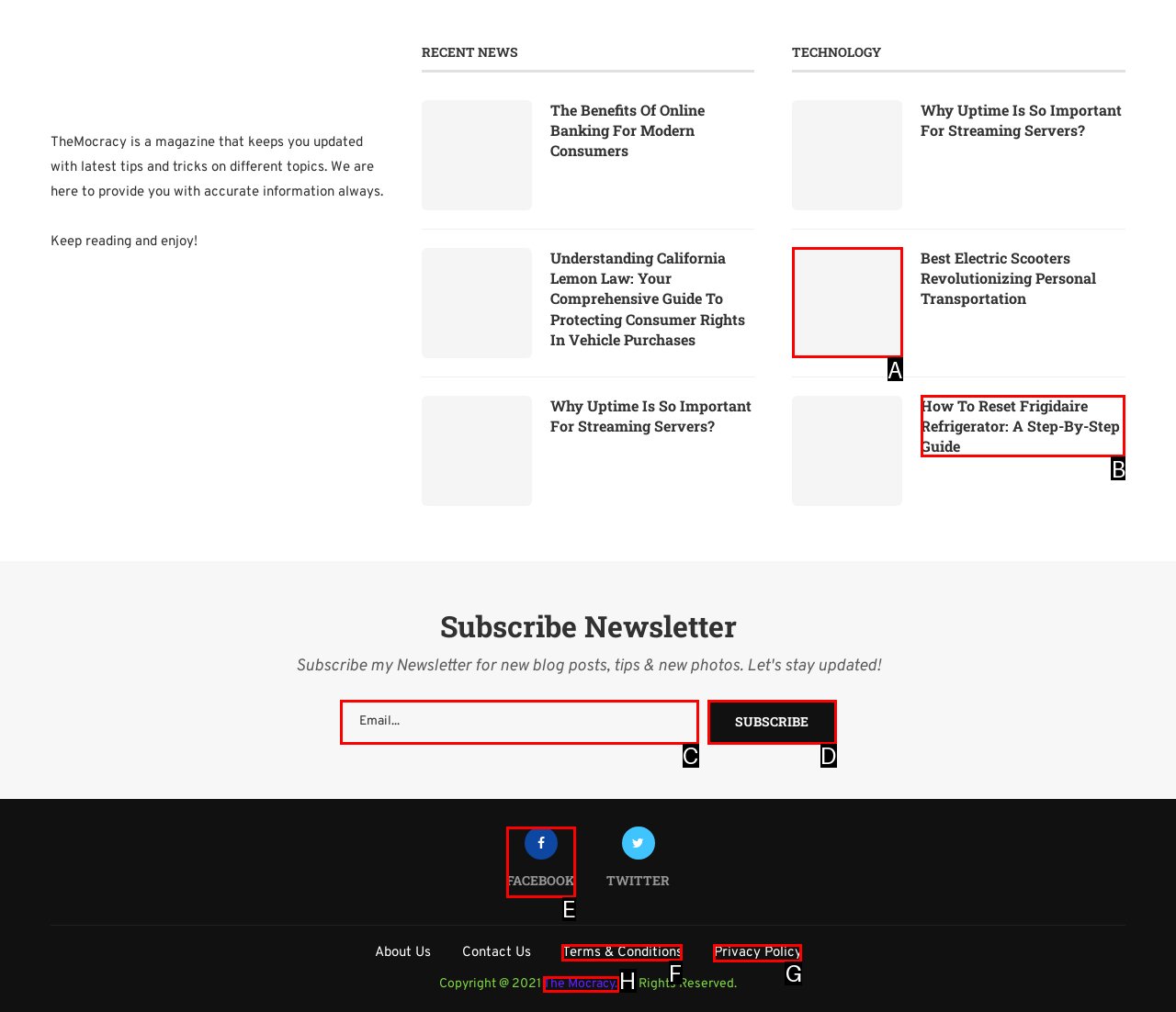Select the letter of the element you need to click to complete this task: Check the terms and conditions
Answer using the letter from the specified choices.

F